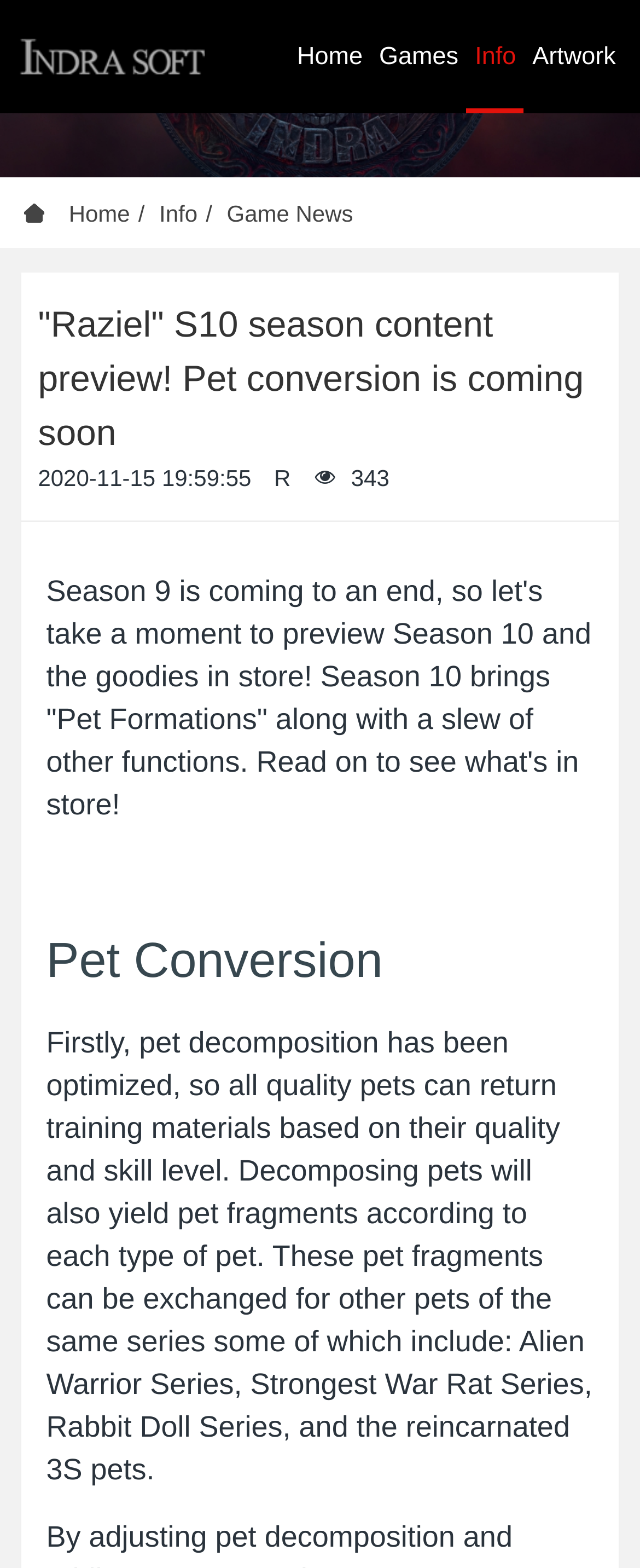Determine the bounding box coordinates of the clickable element necessary to fulfill the instruction: "check Info page". Provide the coordinates as four float numbers within the 0 to 1 range, i.e., [left, top, right, bottom].

[0.249, 0.128, 0.309, 0.144]